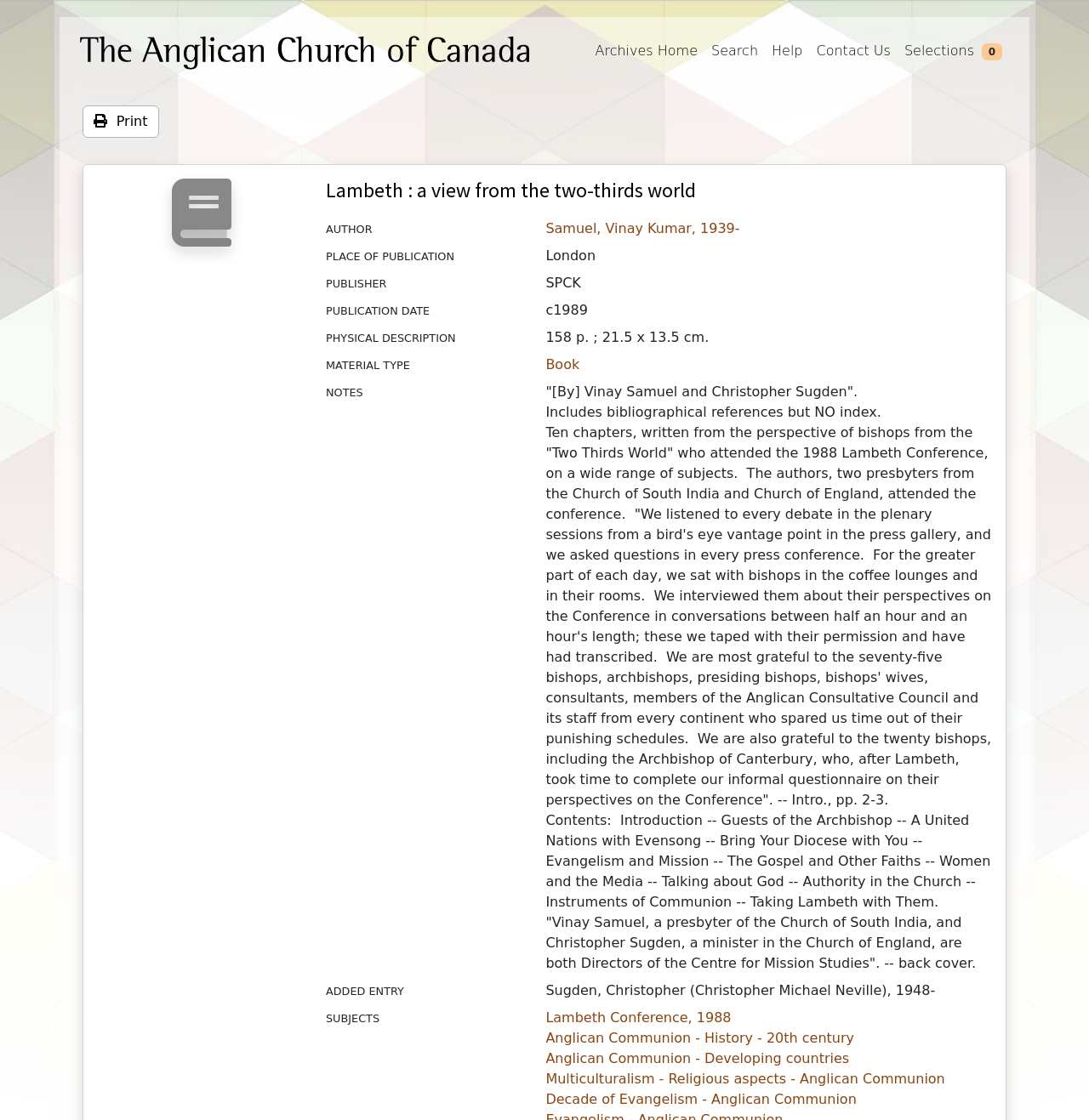Given the following UI element description: "alt="The Anglican Church of Canada"", find the bounding box coordinates in the webpage screenshot.

[0.073, 0.023, 0.487, 0.068]